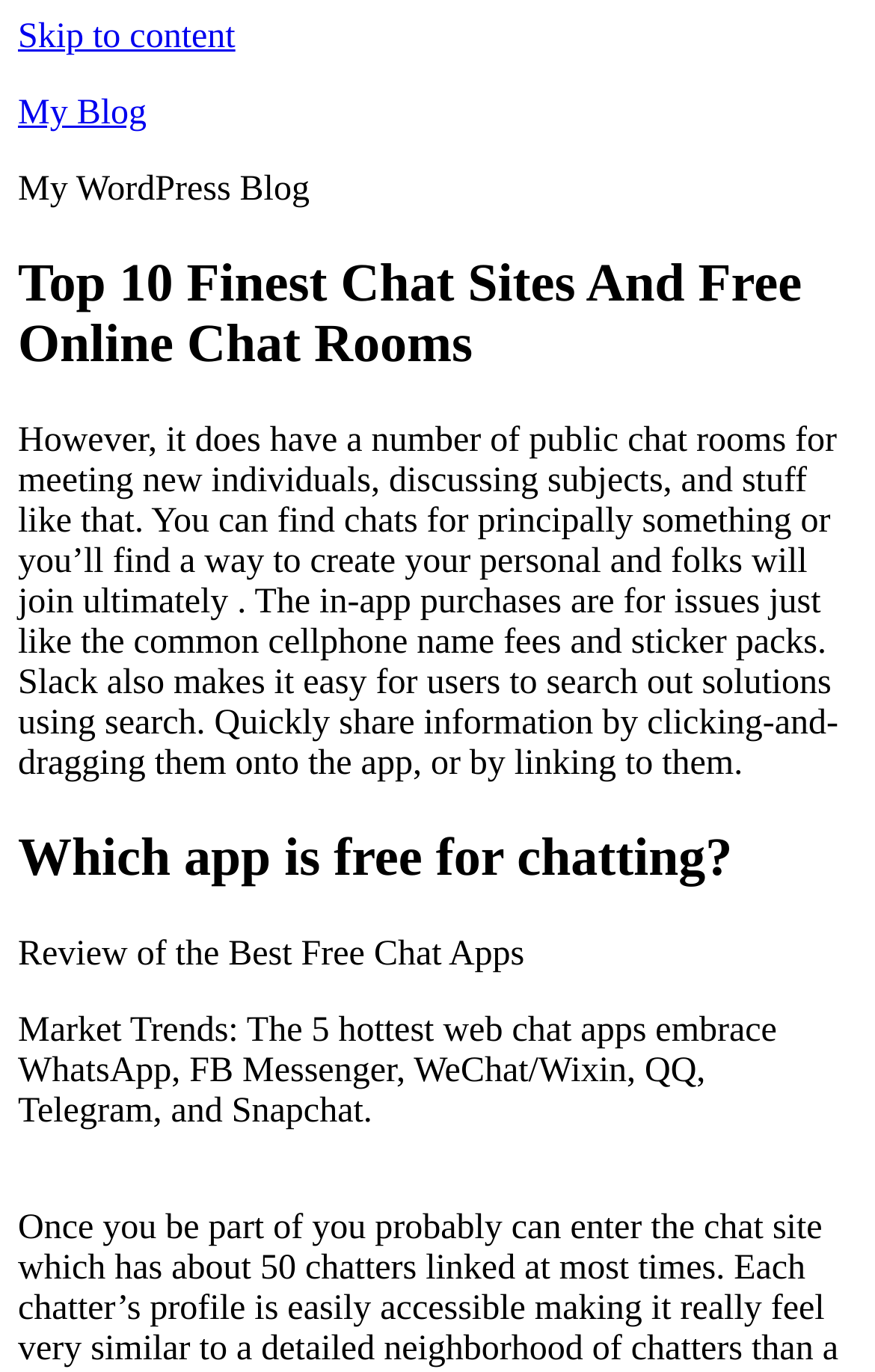Provide a single word or phrase answer to the question: 
What can users create in the chat rooms?

Their own chat rooms